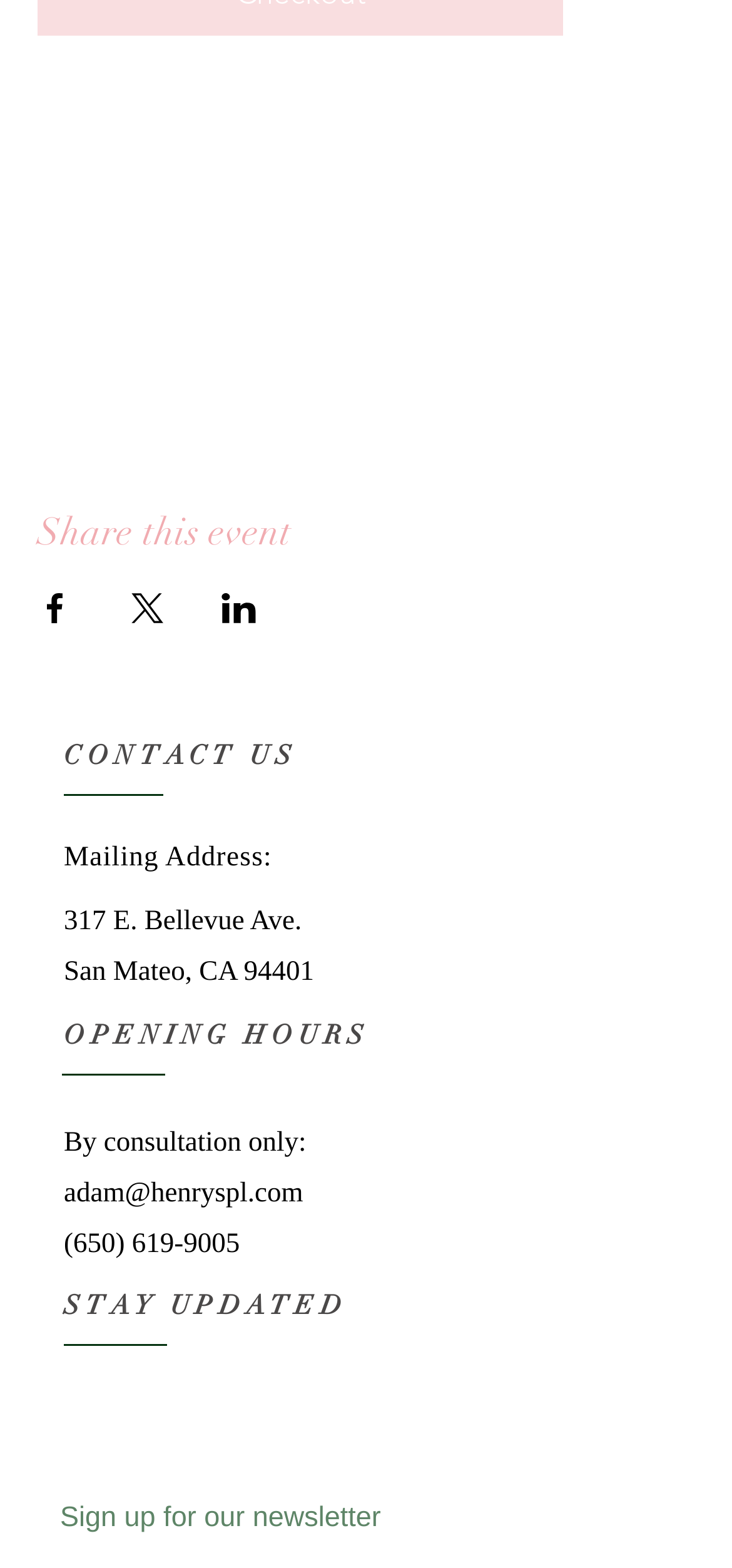Indicate the bounding box coordinates of the clickable region to achieve the following instruction: "Share event on Facebook."

[0.051, 0.378, 0.1, 0.397]